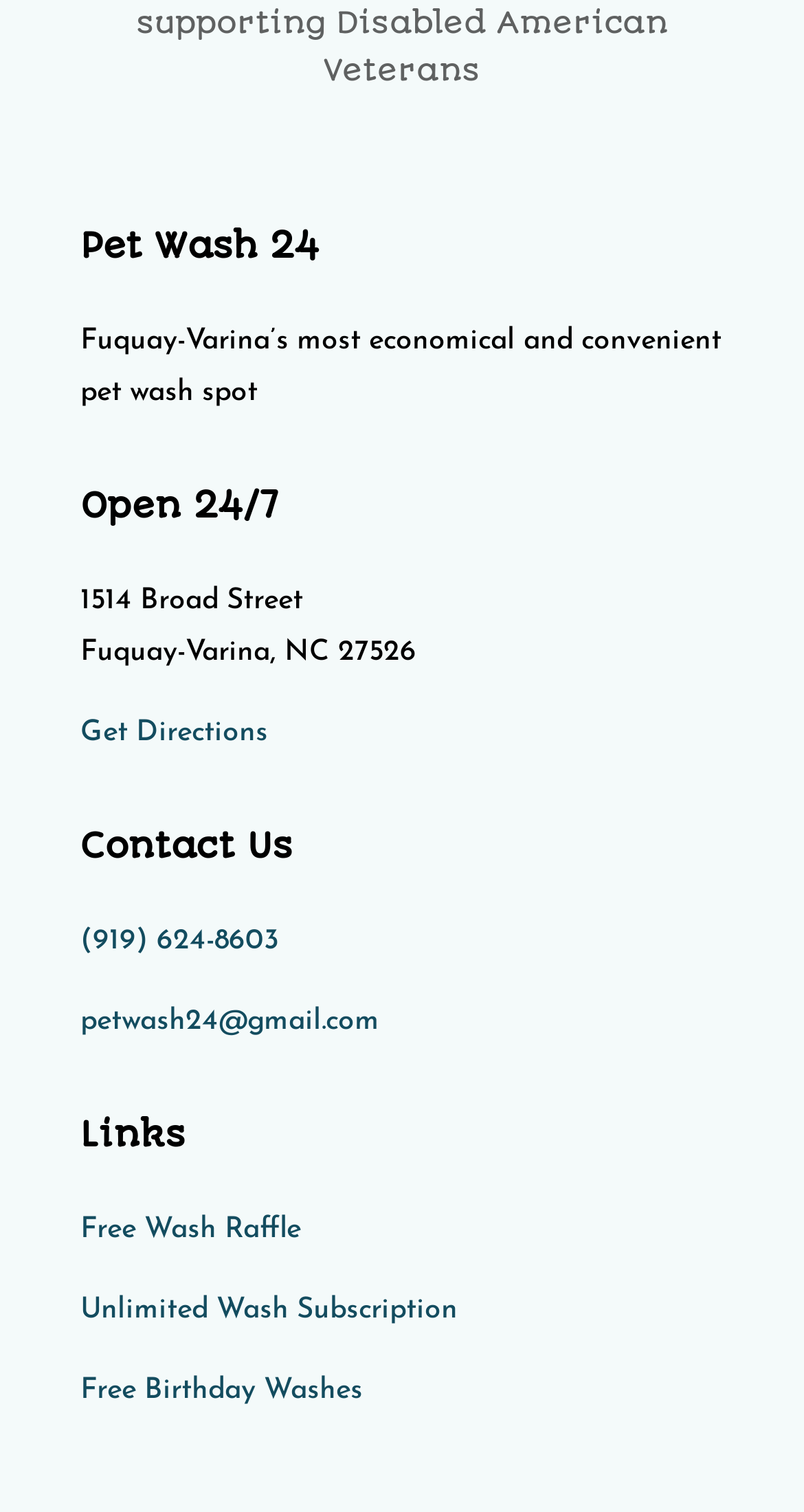Please determine the bounding box coordinates, formatted as (top-left x, top-left y, bottom-right x, bottom-right y), with all values as floating point numbers between 0 and 1. Identify the bounding box of the region described as: petwash24@gmail.com

[0.1, 0.666, 0.472, 0.686]